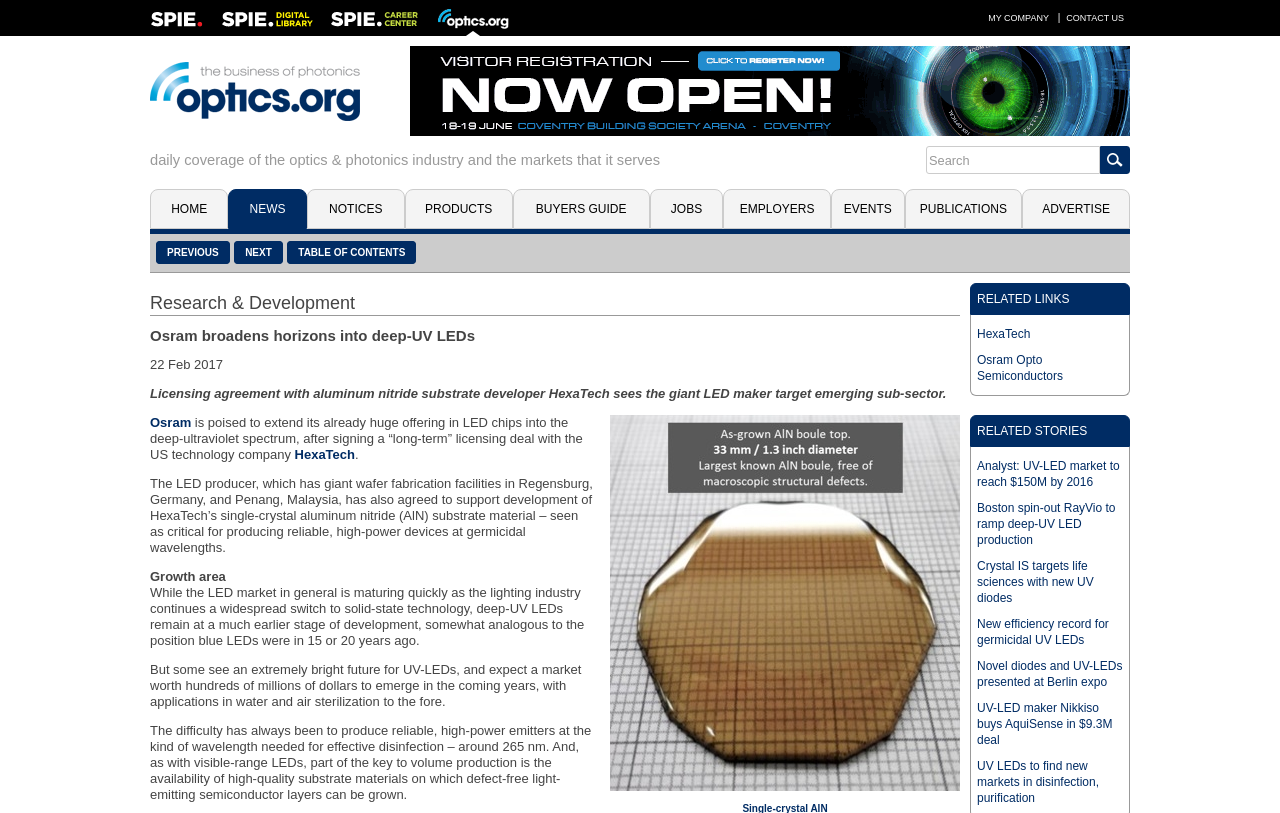What is the name of the company that signed a licensing deal with HexaTech?
Based on the visual information, provide a detailed and comprehensive answer.

The answer can be found in the text 'Licensing agreement with aluminum nitride substrate developer HexaTech sees the giant LED maker target emerging sub-sector.' where it mentions Osram as the giant LED maker.